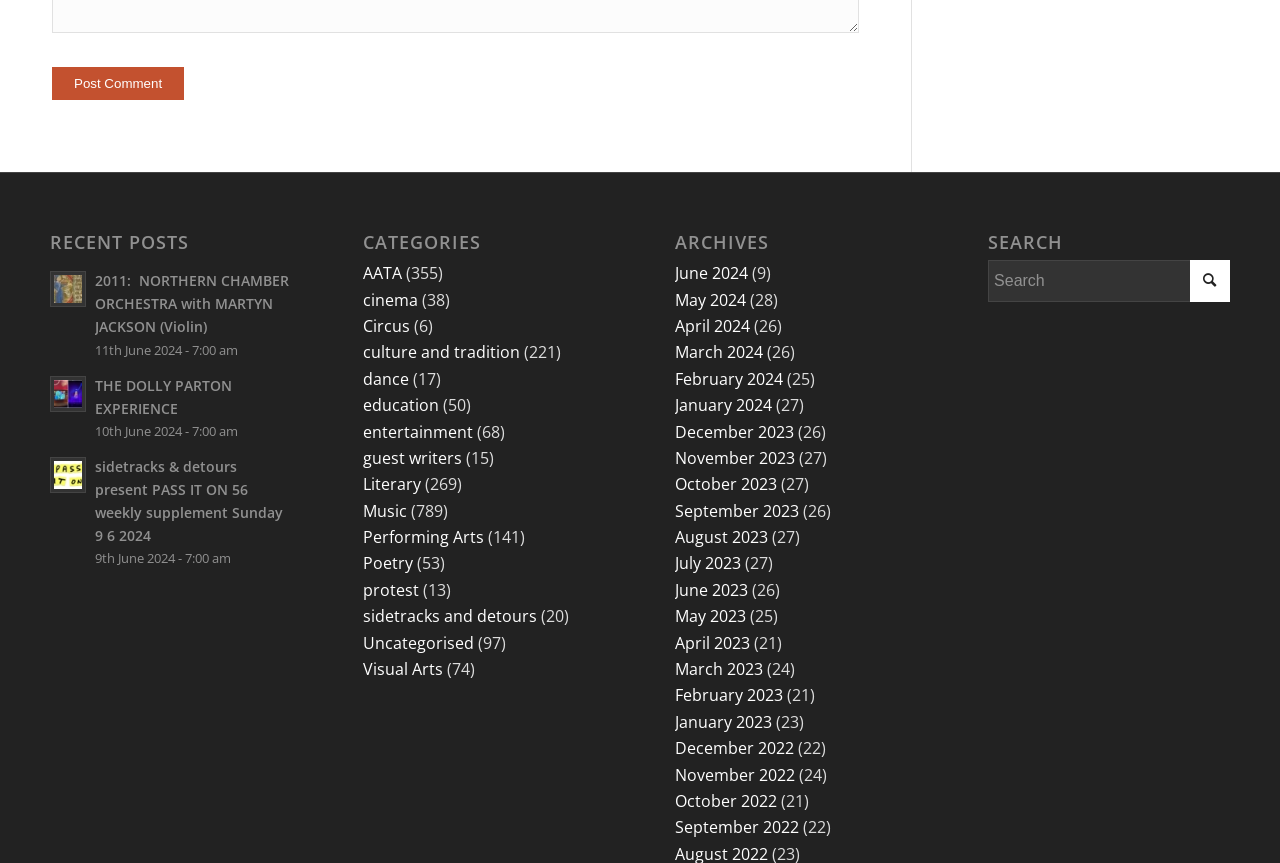What is the category with the most posts?
Please look at the screenshot and answer using one word or phrase.

Music